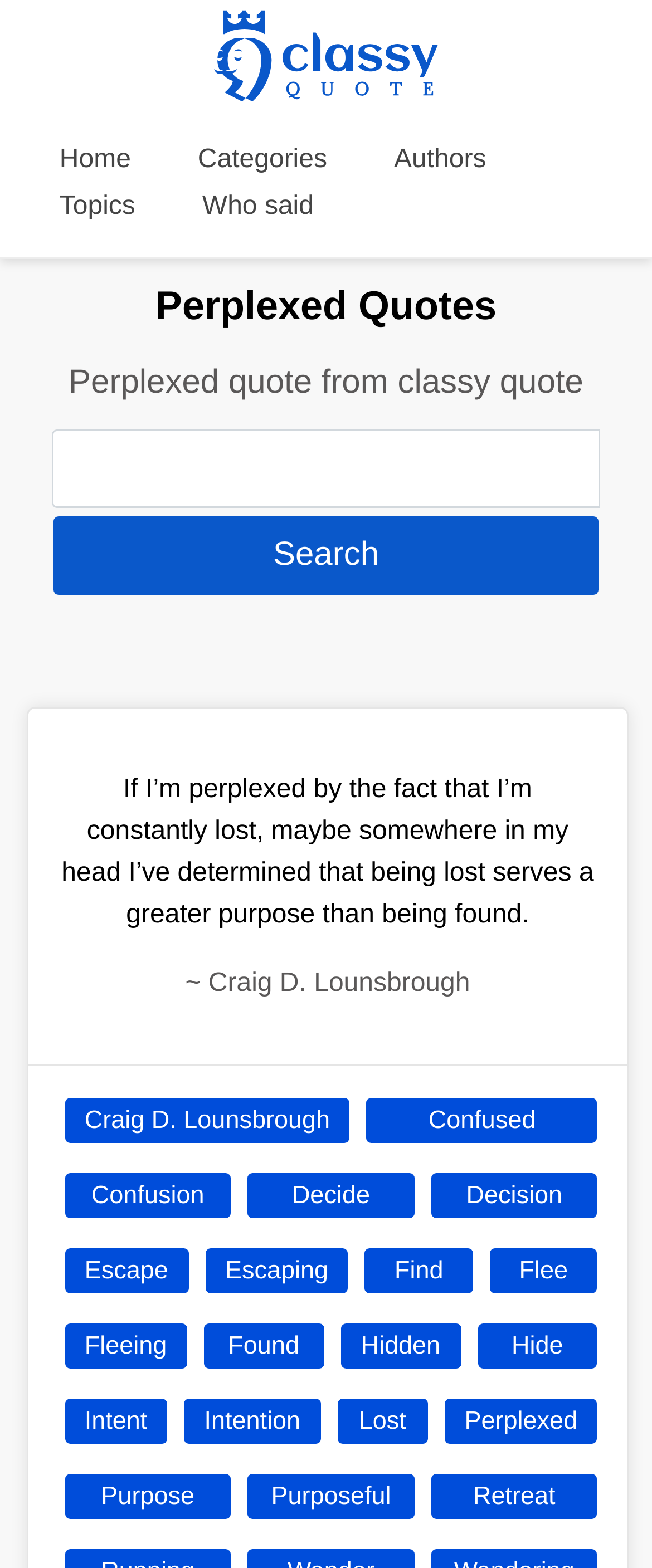What topics are related to the quote on the page?
Answer the question with a detailed and thorough explanation.

The topics related to the quote on the page are listed as links below the quote, including 'Confused', 'Confusion', 'Decide', and others, indicating that they are related to the theme or idea of the quote.